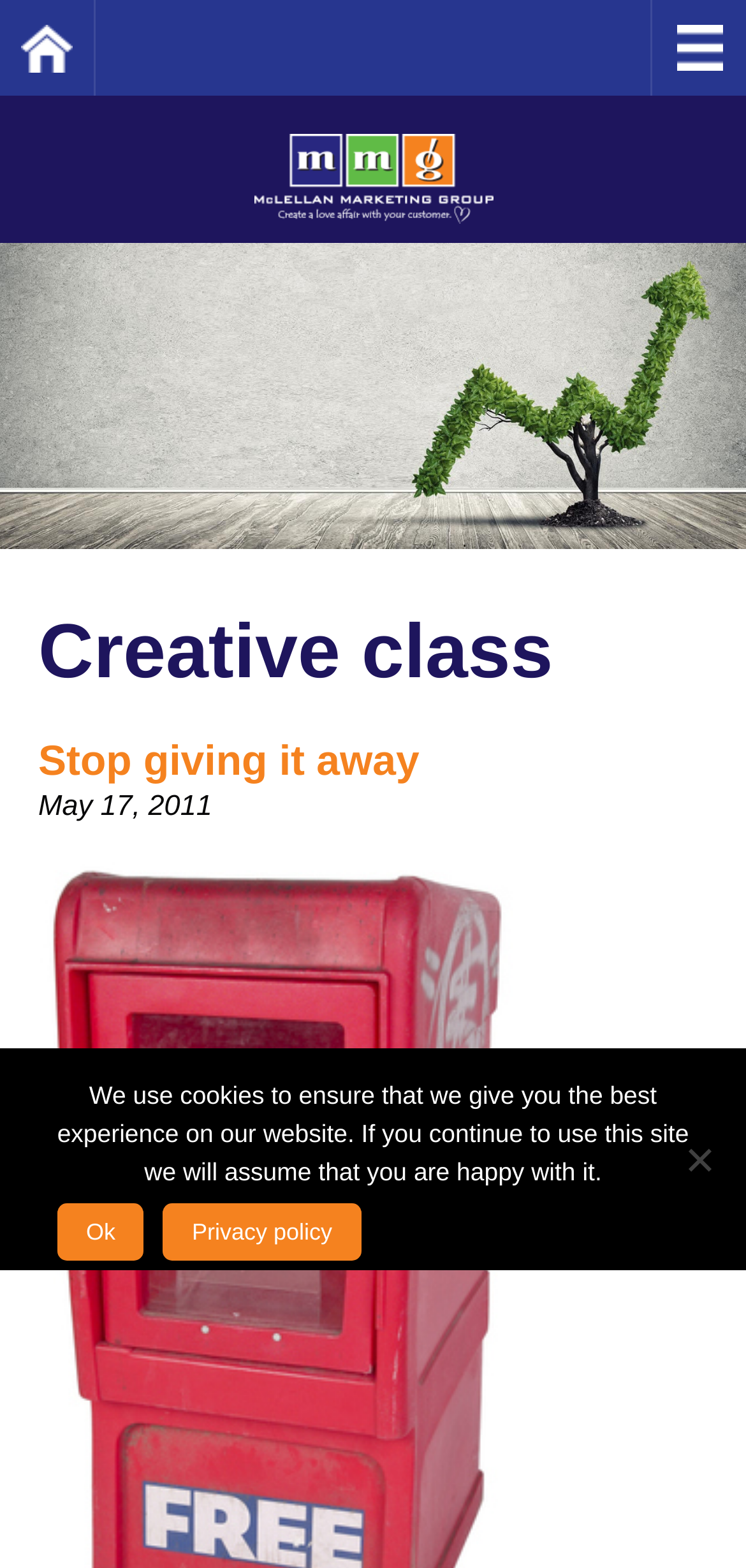Identify the bounding box coordinates of the HTML element based on this description: "Stop giving it away".

[0.051, 0.469, 0.562, 0.5]